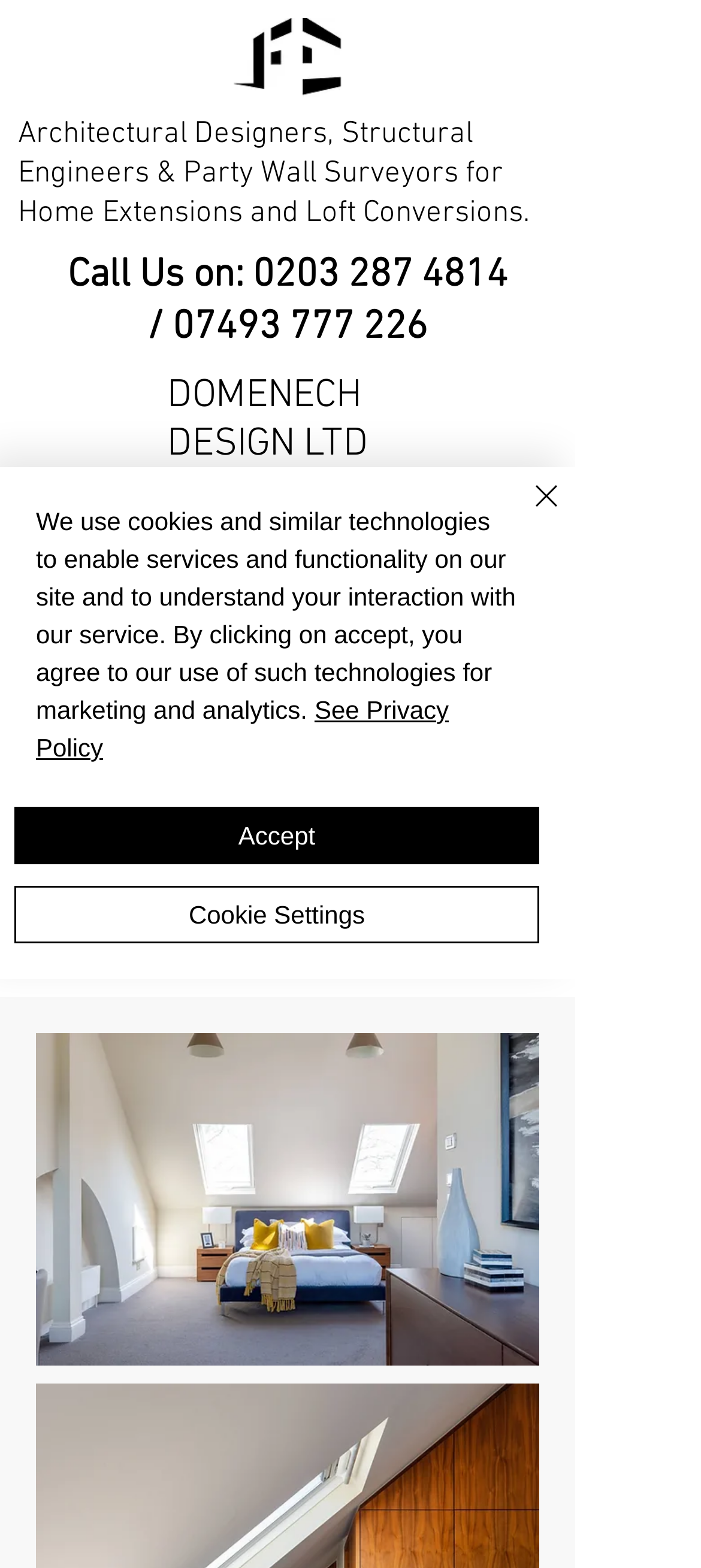Provide the bounding box coordinates of the HTML element this sentence describes: "Cookie Settings". The bounding box coordinates consist of four float numbers between 0 and 1, i.e., [left, top, right, bottom].

[0.021, 0.568, 0.769, 0.604]